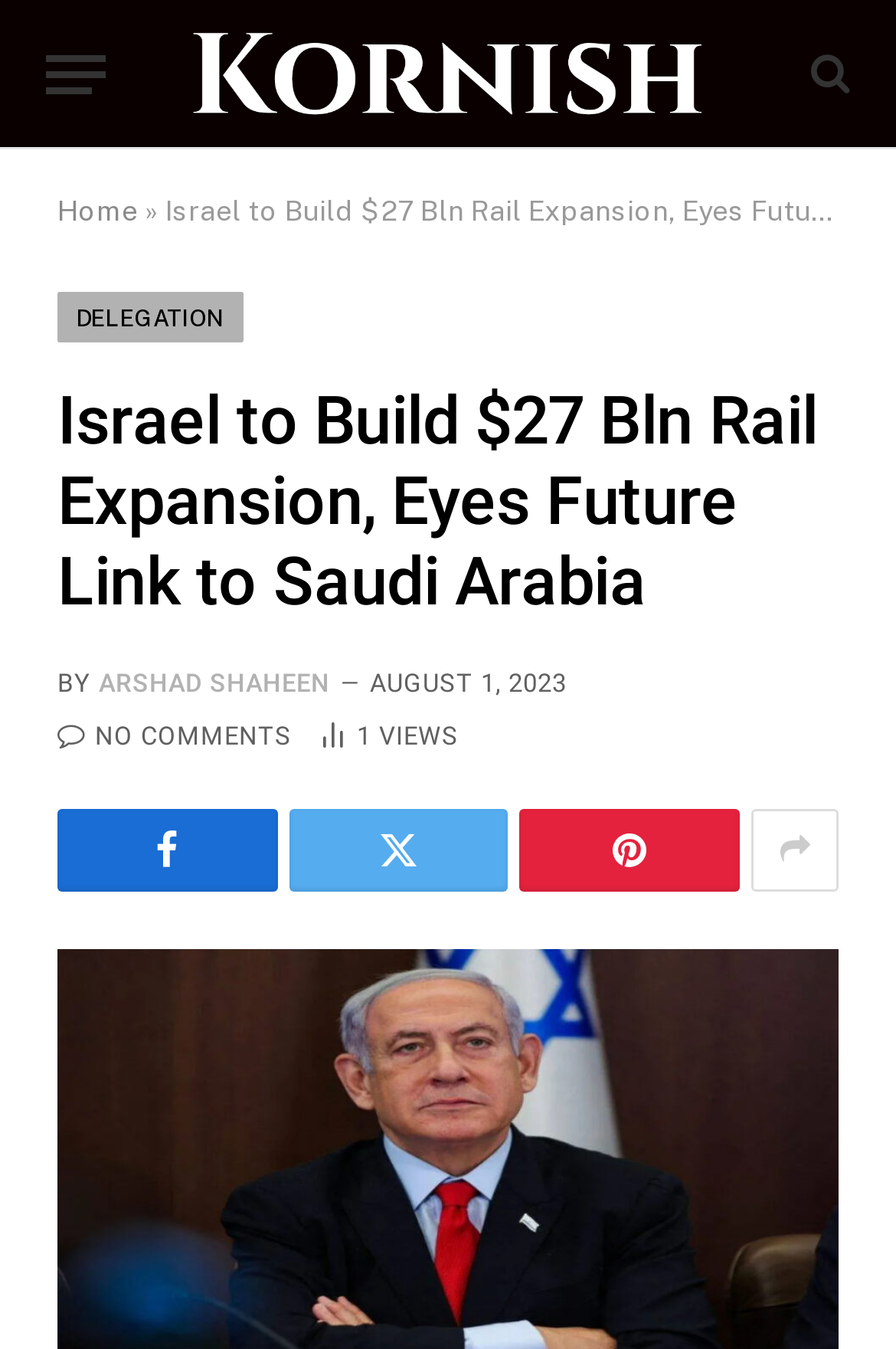How many article views are there?
Based on the visual content, answer with a single word or a brief phrase.

1